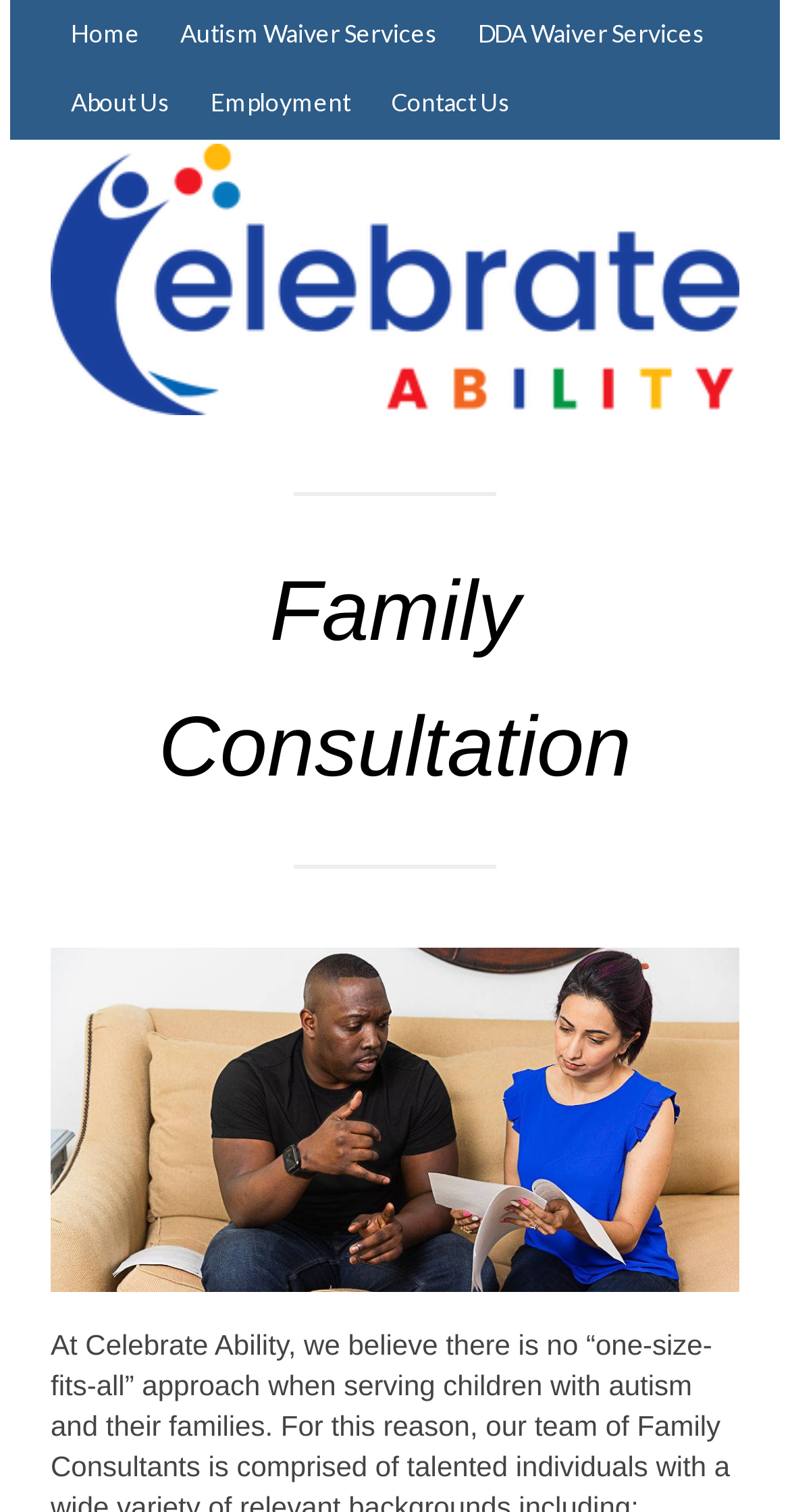Explain the webpage's design and content in an elaborate manner.

Here is the detailed description of the webpage:

The webpage is titled "Family Consultation" and is part of the "Celebrate Ability" website. At the top left corner, there are five links: "Home", "Autism Waiver Services", "DDA Waiver Services", "About Us", and "Employment", arranged horizontally. Below these links, there is a larger link to "Celebrate Ability" with an accompanying image. 

Underneath the "Celebrate Ability" link, there is a horizontal separator line. Below the separator, there is a blockquote section with a heading "Family Consultation" in the center. 

Further down, there is another horizontal separator line, followed by a region labeled "Slider". Within the slider region, there is a note with the text "Slide 1". 

At the bottom right corner, there is a link to "PAGE TOP". Additionally, there is a link to "Contact Us" located above the "PAGE TOP" link.